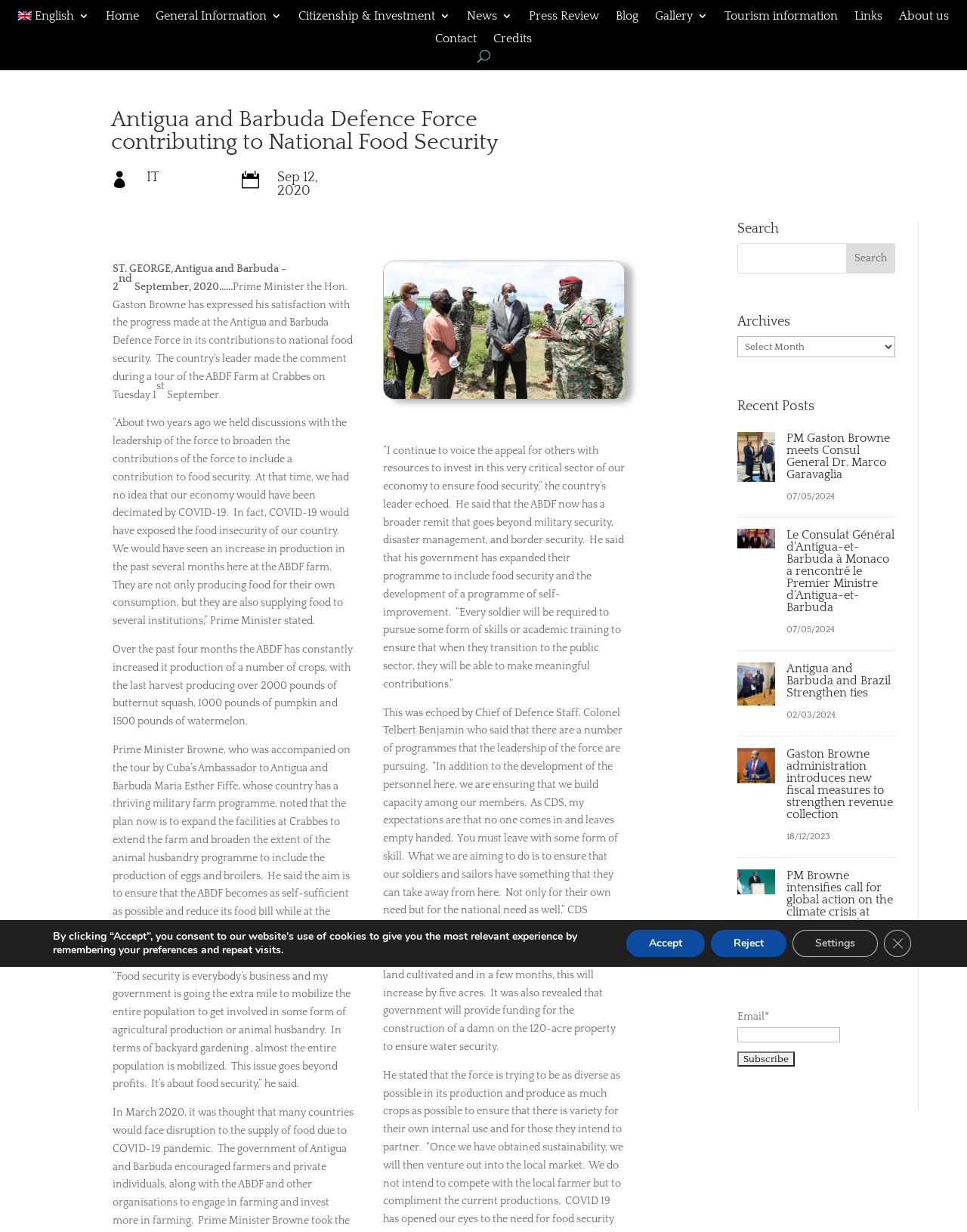Please find and generate the text of the main heading on the webpage.

Antigua and Barbuda Defence Force contributing to National Food Security